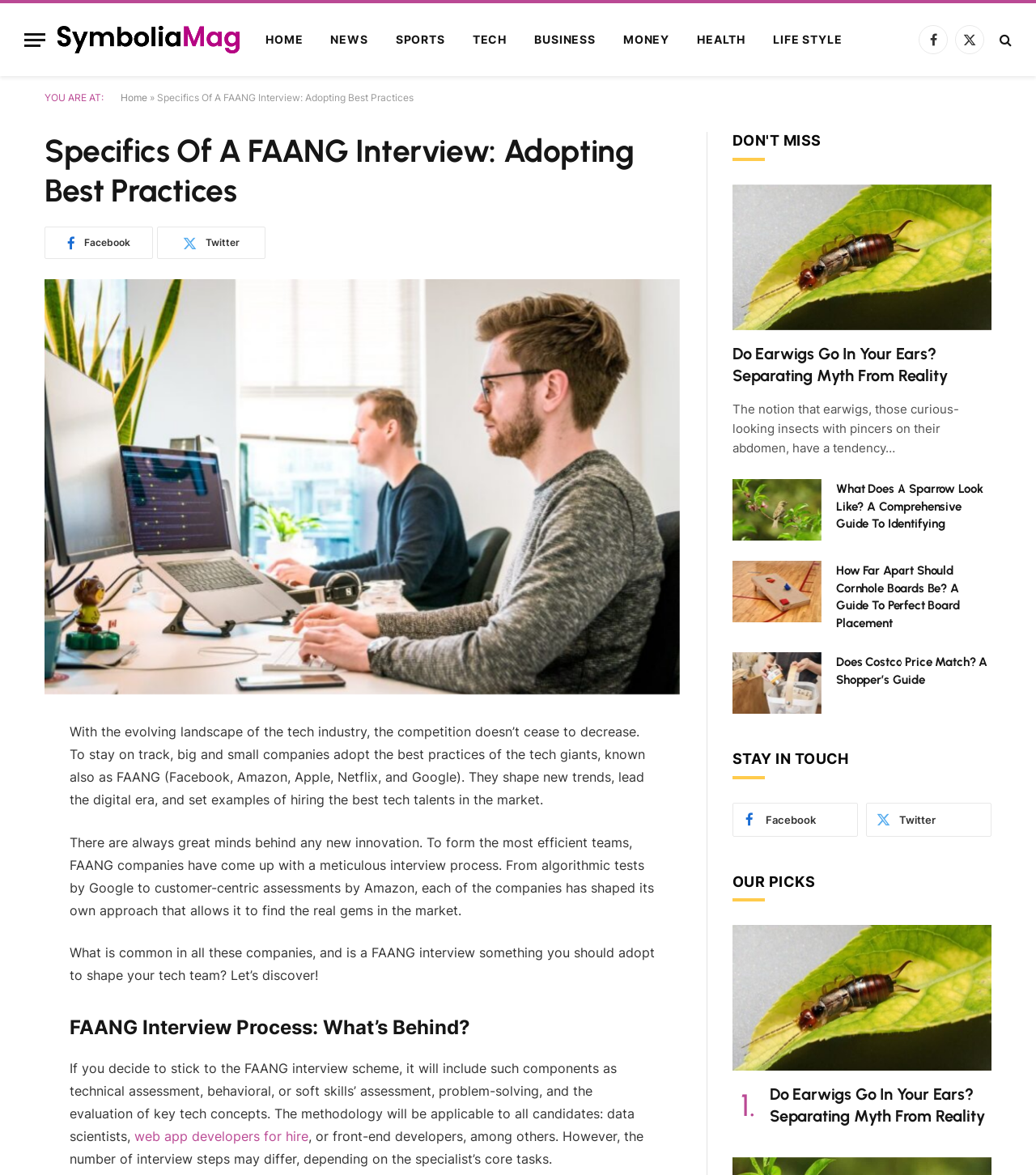Answer the question below using just one word or a short phrase: 
What is the topic of the main article?

FAANG interview